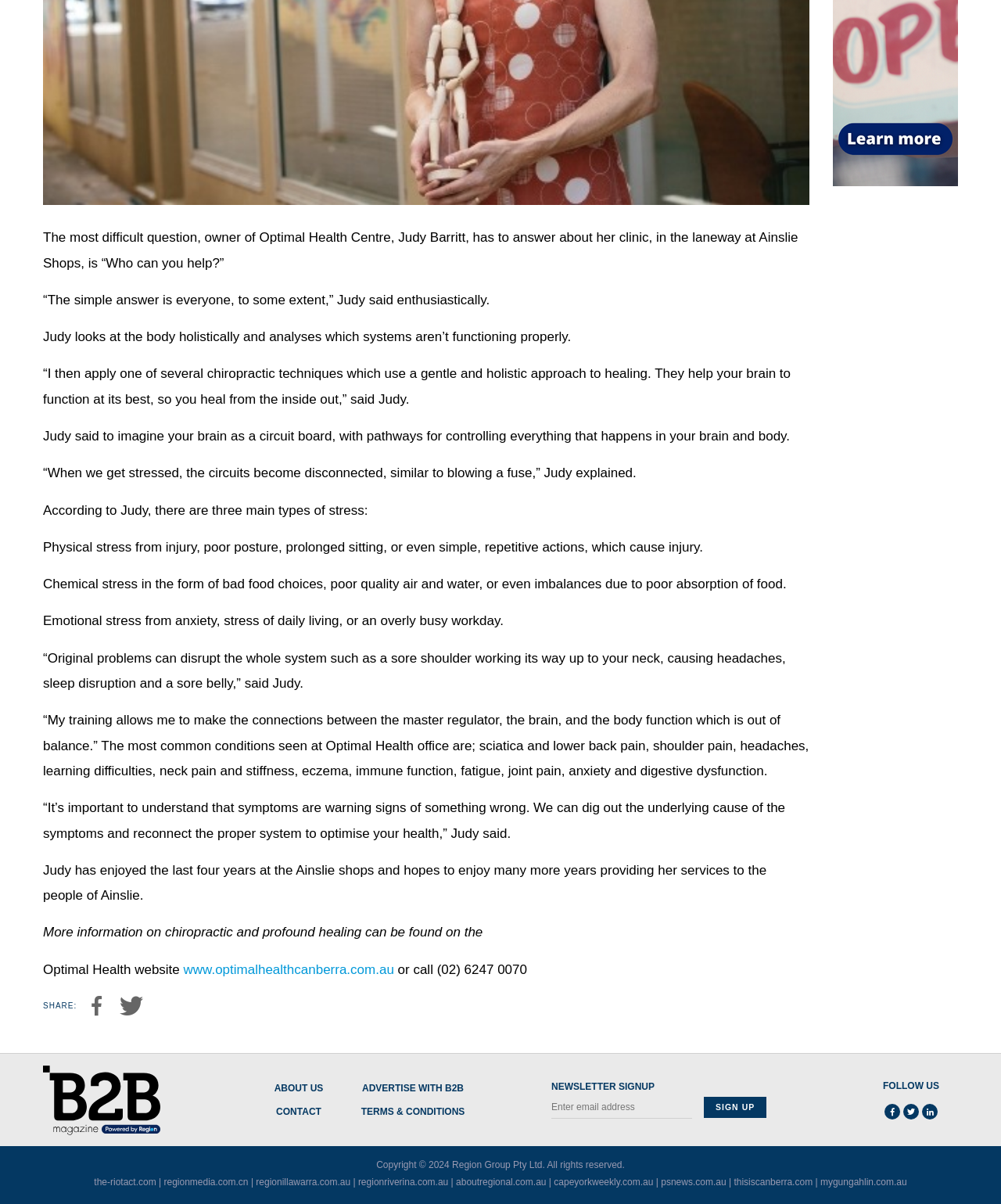Highlight the bounding box of the UI element that corresponds to this description: "parent_node: ABOUT US title="B2B Magazine"".

[0.043, 0.885, 0.16, 0.942]